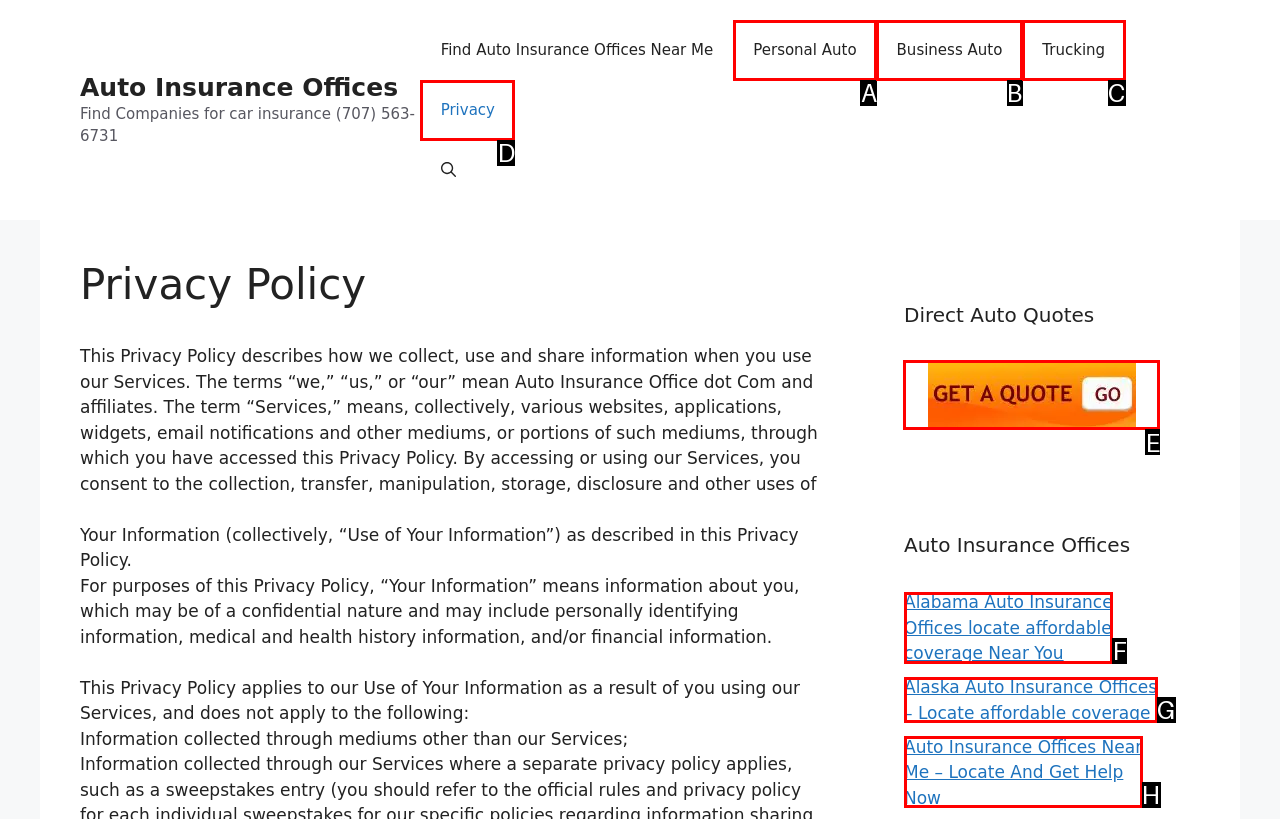Select the letter associated with the UI element you need to click to perform the following action: Click on 'Free auto insurance offices quotes'
Reply with the correct letter from the options provided.

E